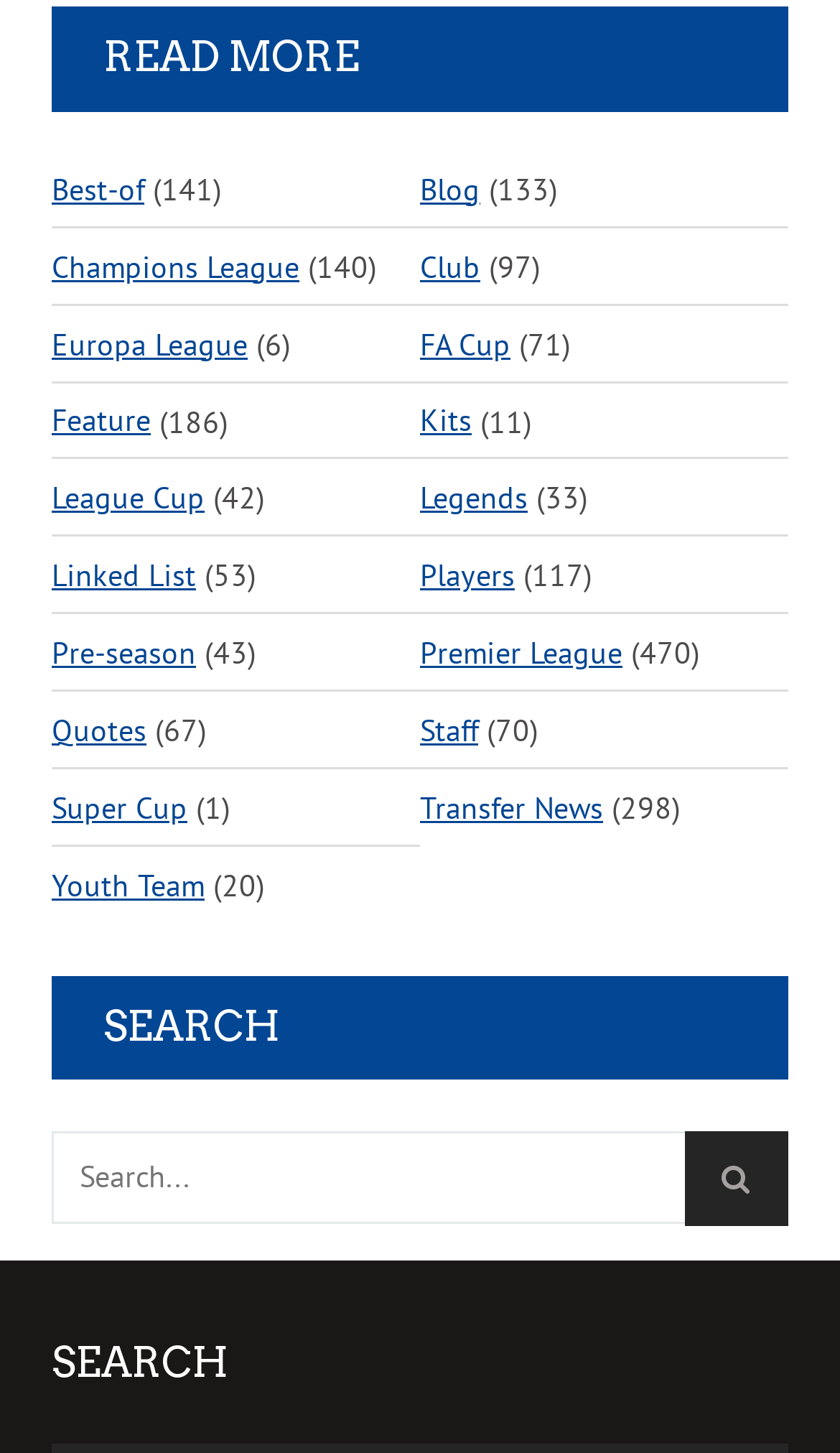How many static text elements are there on the webpage?
Answer the question with a single word or phrase derived from the image.

29